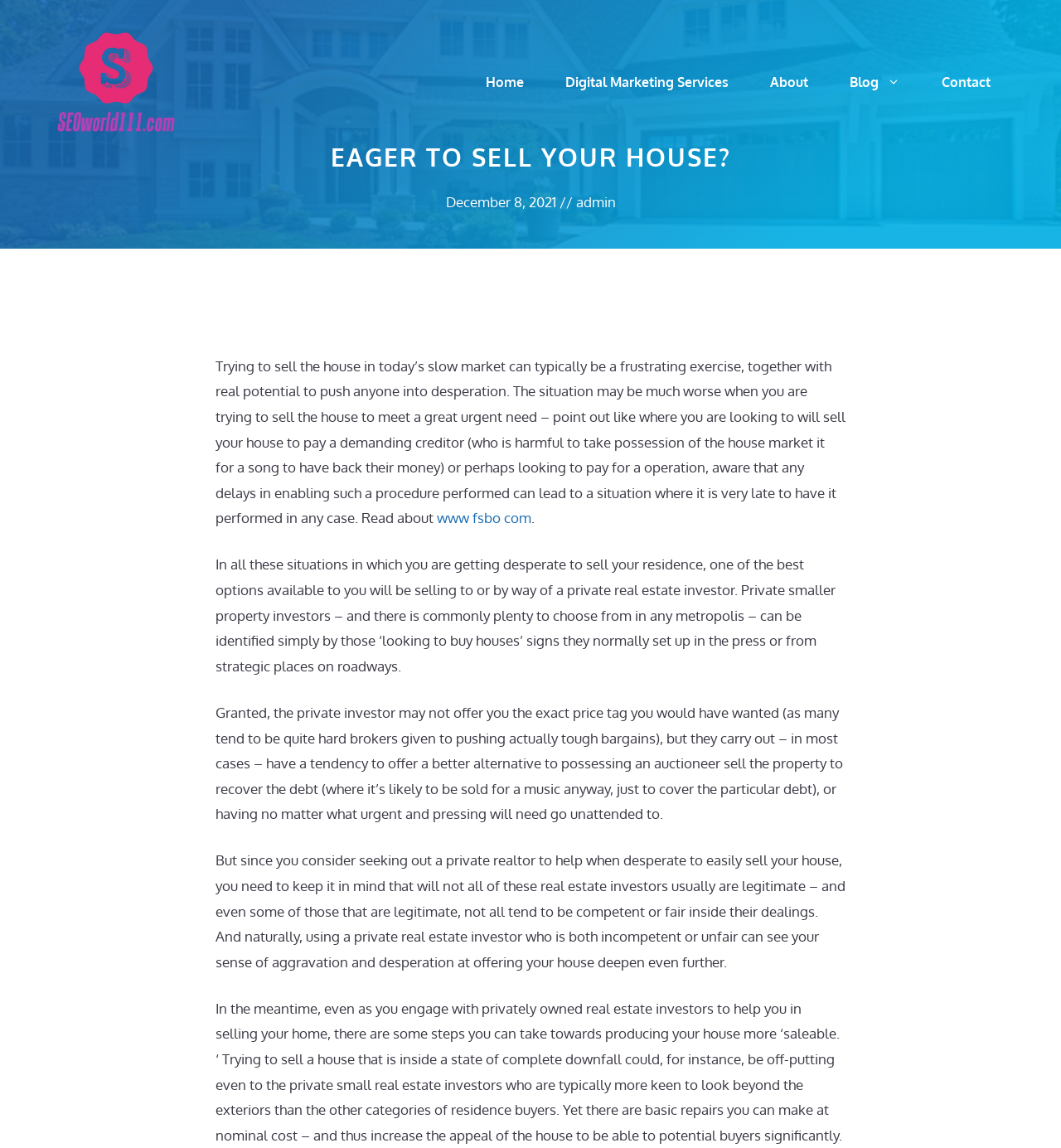Generate an in-depth caption that captures all aspects of the webpage.

The webpage is about selling a house, specifically in a slow market. At the top, there is a banner with a link to "SEOworld111" and an image with the same name. Below the banner, there is a navigation menu with links to "Home", "Digital Marketing Services", "About", "Blog", and "Contact".

The main content of the webpage starts with a heading "EAGER TO SELL YOUR HOUSE?" followed by a date "December 8, 2021". Below the date, there is a link to "admin" which contains a long paragraph of text describing the frustration of selling a house in a slow market and the potential benefits of selling to a private real estate investor.

The text continues with several paragraphs discussing the advantages and disadvantages of selling to a private real estate investor, including the potential for a better price than an auctioneer and the importance of finding a legitimate and competent investor. The text also suggests that making basic repairs to the house can increase its appeal to potential buyers.

Throughout the webpage, there are no images other than the one in the banner. The layout is simple, with a clear hierarchy of headings and paragraphs. The text is dense, but the use of short paragraphs and clear headings makes it easy to follow.